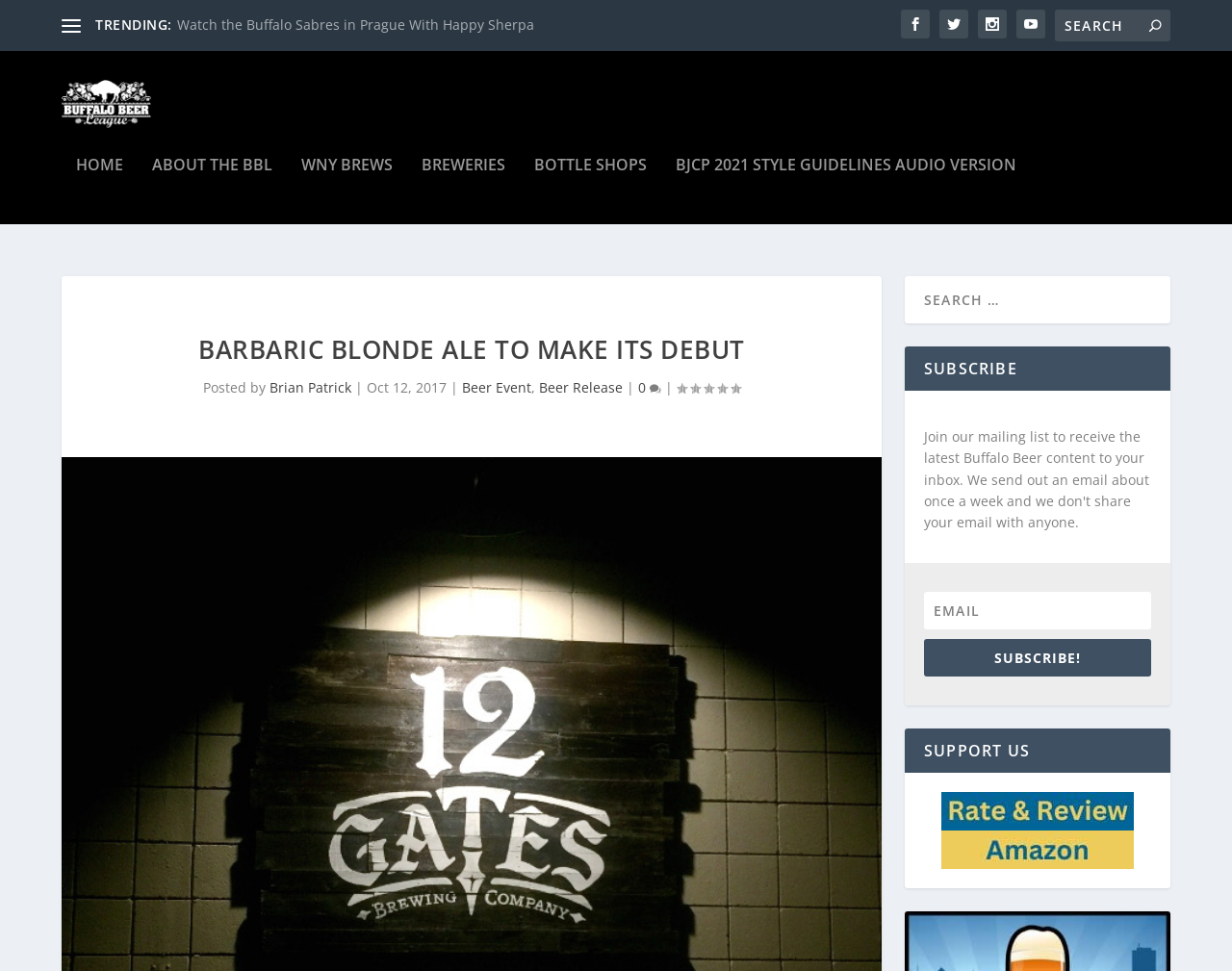Determine the bounding box coordinates of the section to be clicked to follow the instruction: "Search for something". The coordinates should be given as four float numbers between 0 and 1, formatted as [left, top, right, bottom].

[0.856, 0.01, 0.95, 0.043]